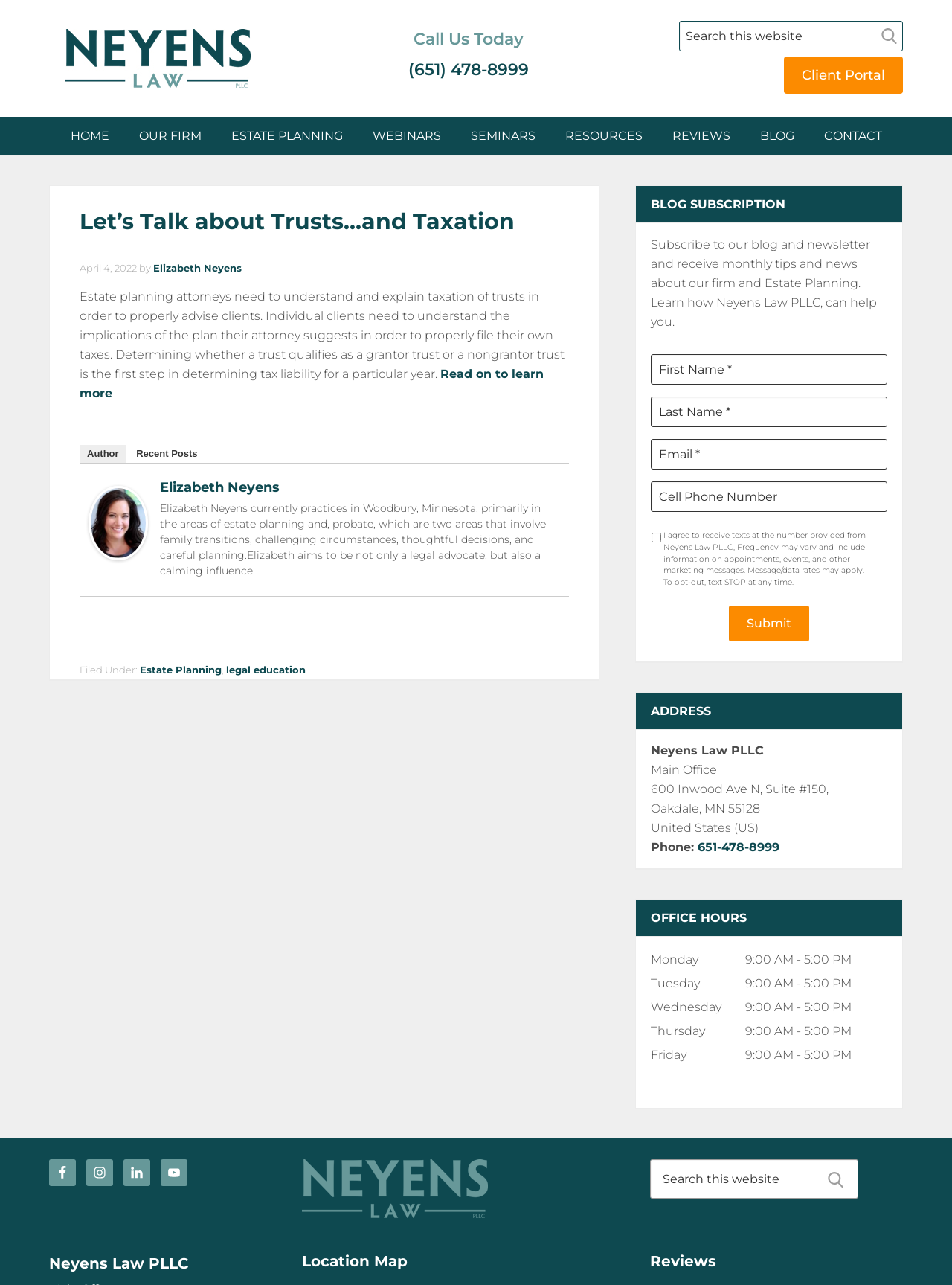Please identify the bounding box coordinates of the element that needs to be clicked to execute the following command: "Read on to learn more". Provide the bounding box using four float numbers between 0 and 1, formatted as [left, top, right, bottom].

[0.084, 0.286, 0.571, 0.312]